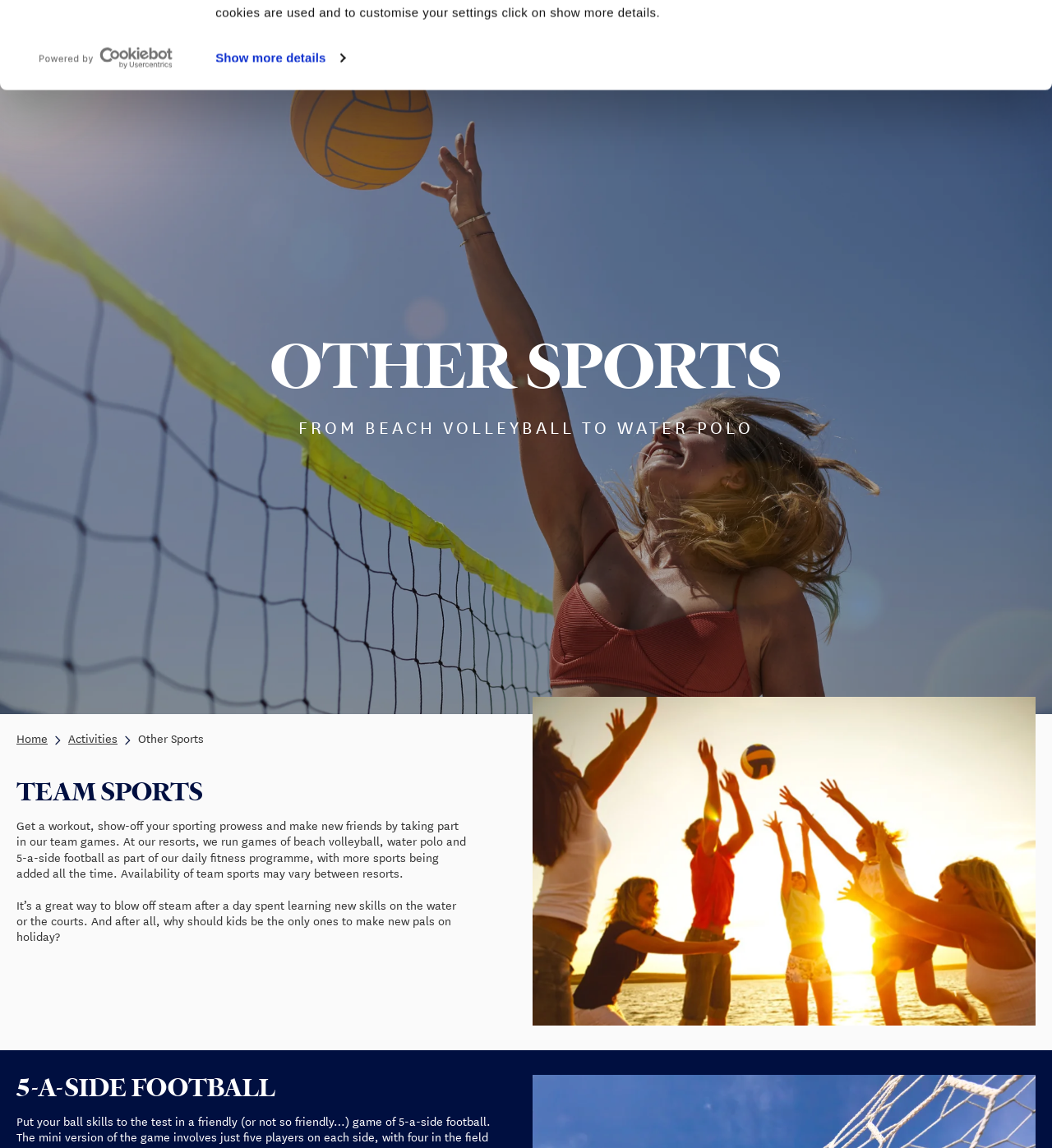Determine the bounding box coordinates of the target area to click to execute the following instruction: "Explore activities."

[0.403, 0.0, 0.481, 0.049]